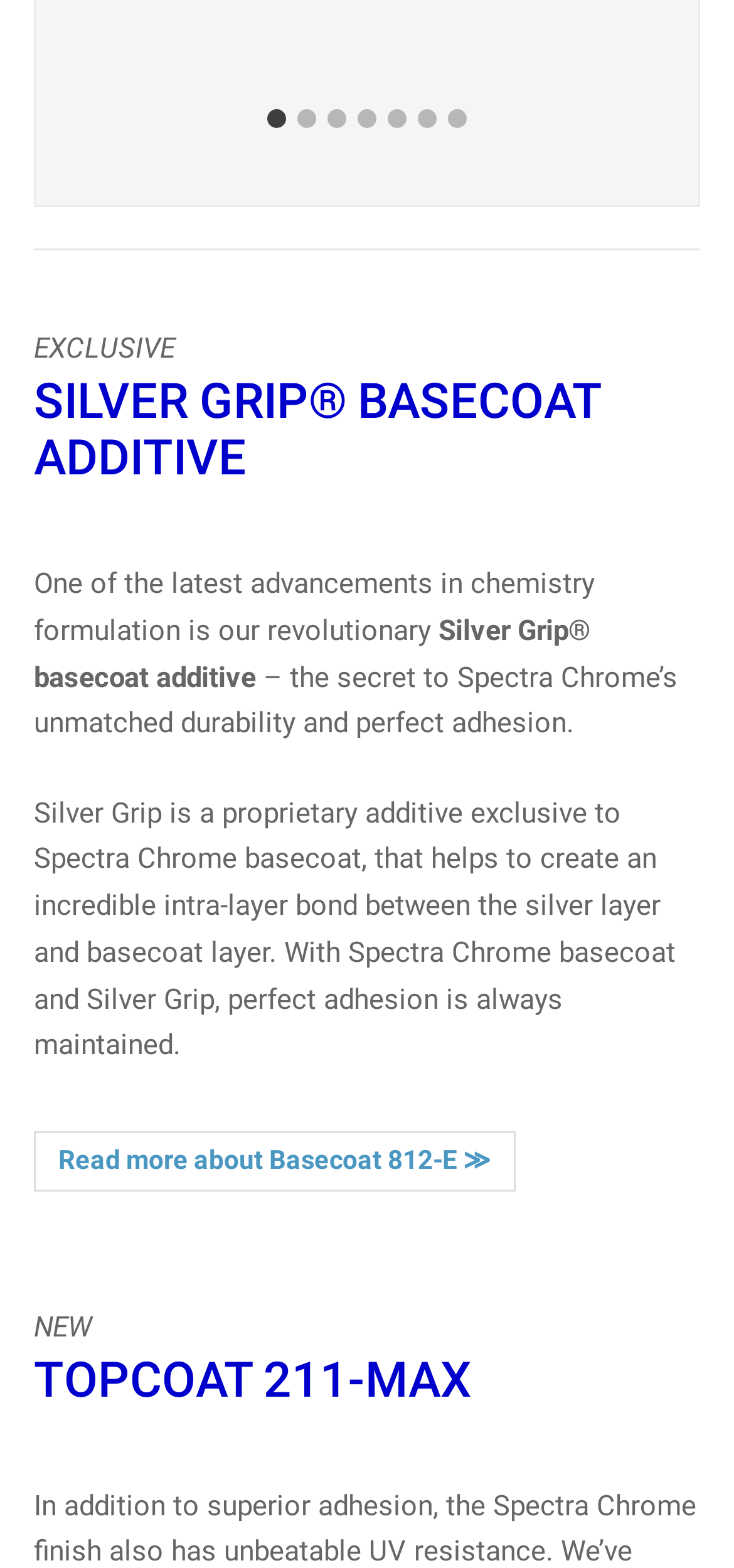Locate the bounding box of the UI element described by: "aria-label="Go to slide 5"" in the given webpage screenshot.

[0.528, 0.069, 0.554, 0.081]